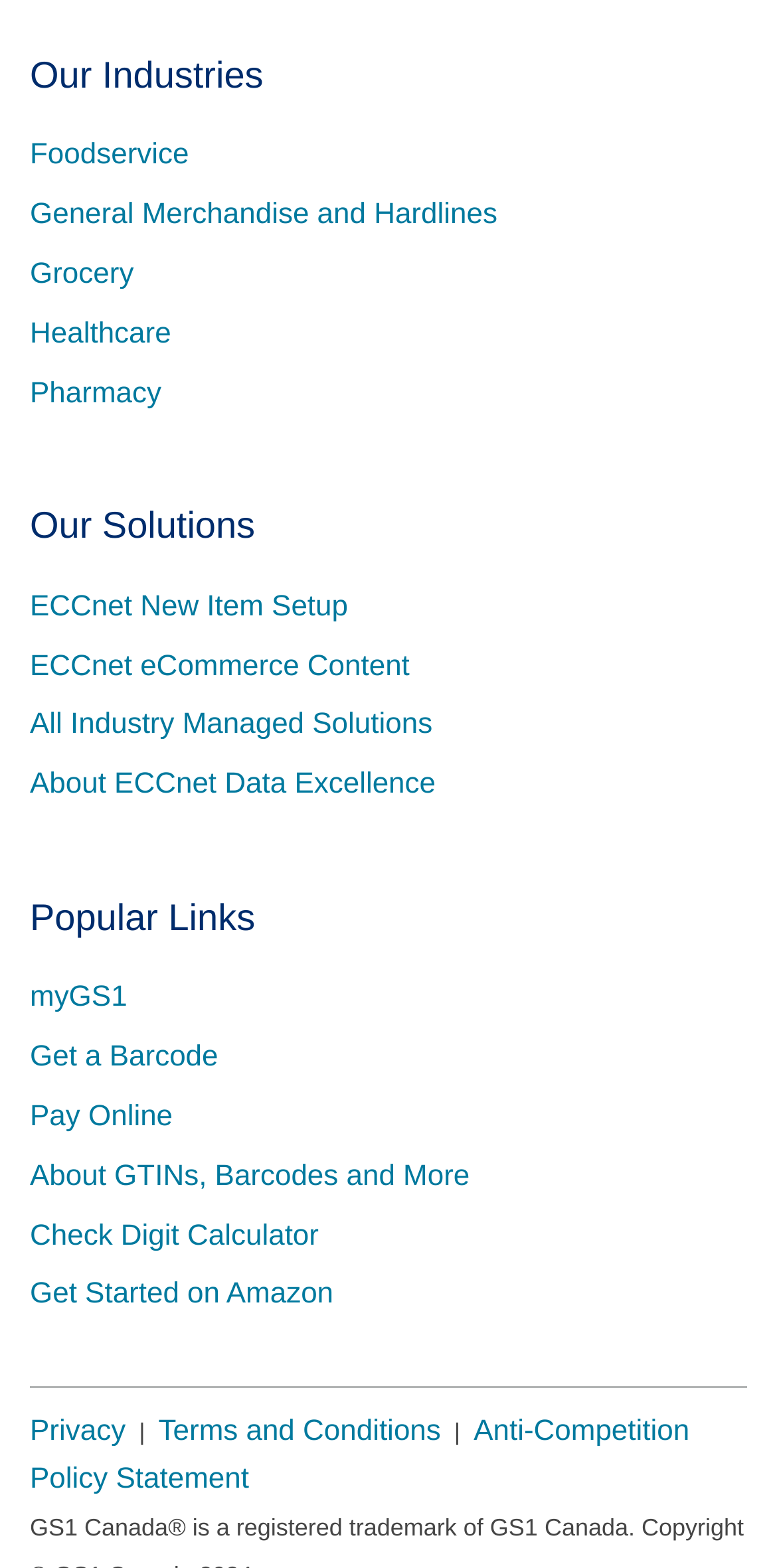Identify the bounding box coordinates for the region to click in order to carry out this instruction: "View Foodservice industry". Provide the coordinates using four float numbers between 0 and 1, formatted as [left, top, right, bottom].

[0.038, 0.089, 0.243, 0.11]